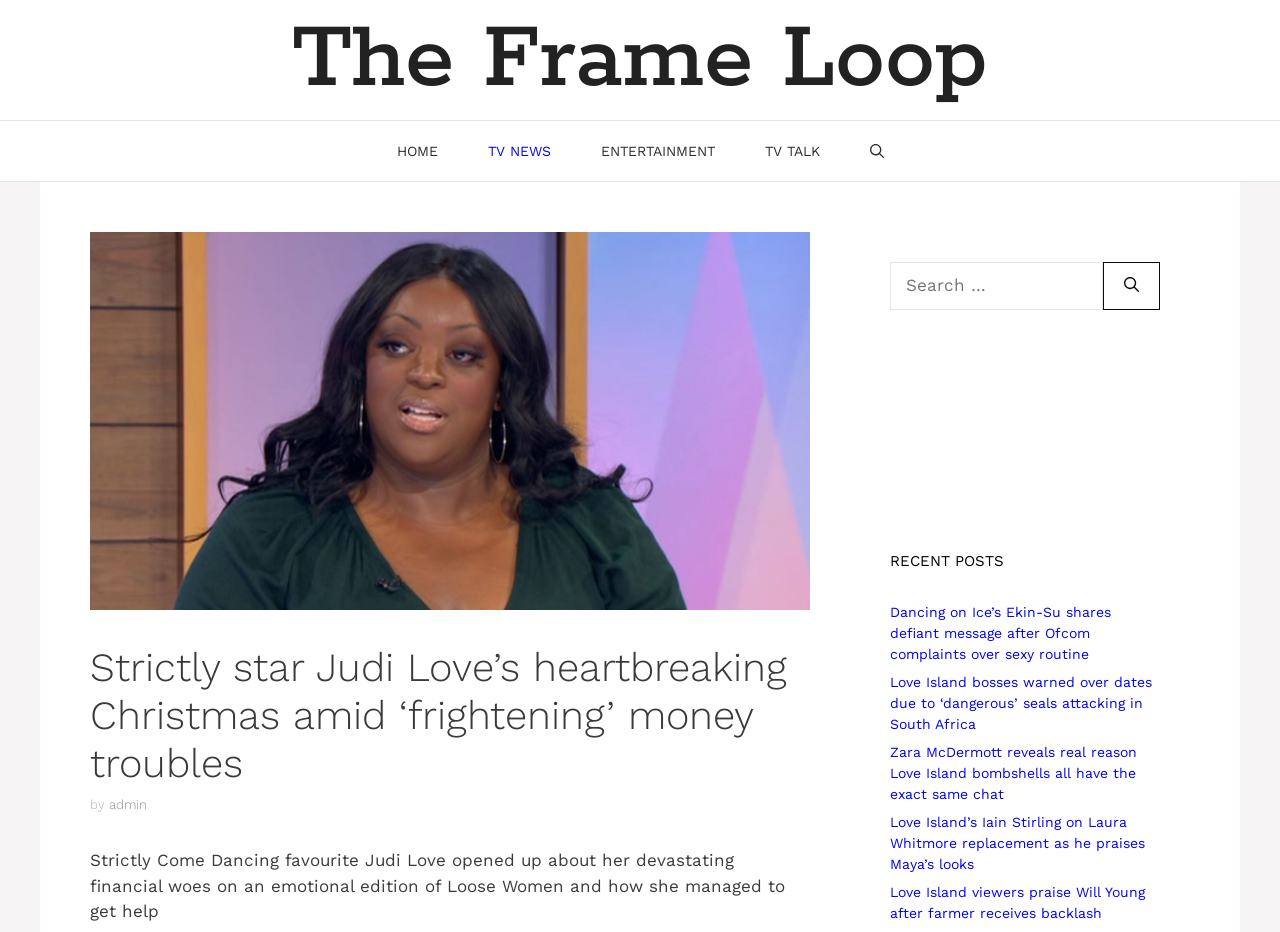Determine the bounding box for the HTML element described here: "Proudly powered by WordPress". The coordinates should be given as [left, top, right, bottom] with each number being a float between 0 and 1.

None